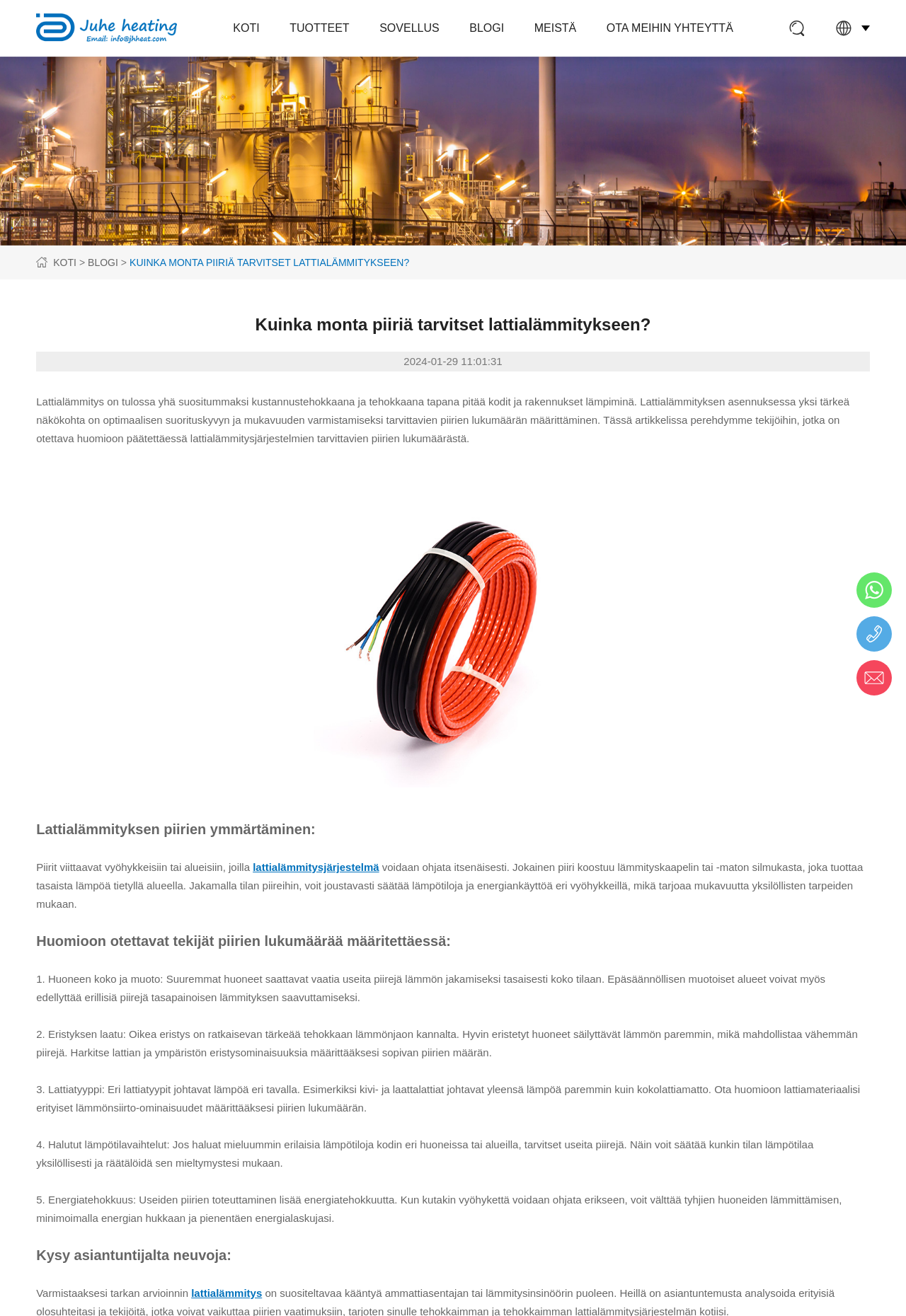Please locate the bounding box coordinates of the element's region that needs to be clicked to follow the instruction: "Read more about lattialämmitys". The bounding box coordinates should be provided as four float numbers between 0 and 1, i.e., [left, top, right, bottom].

[0.143, 0.194, 0.452, 0.205]